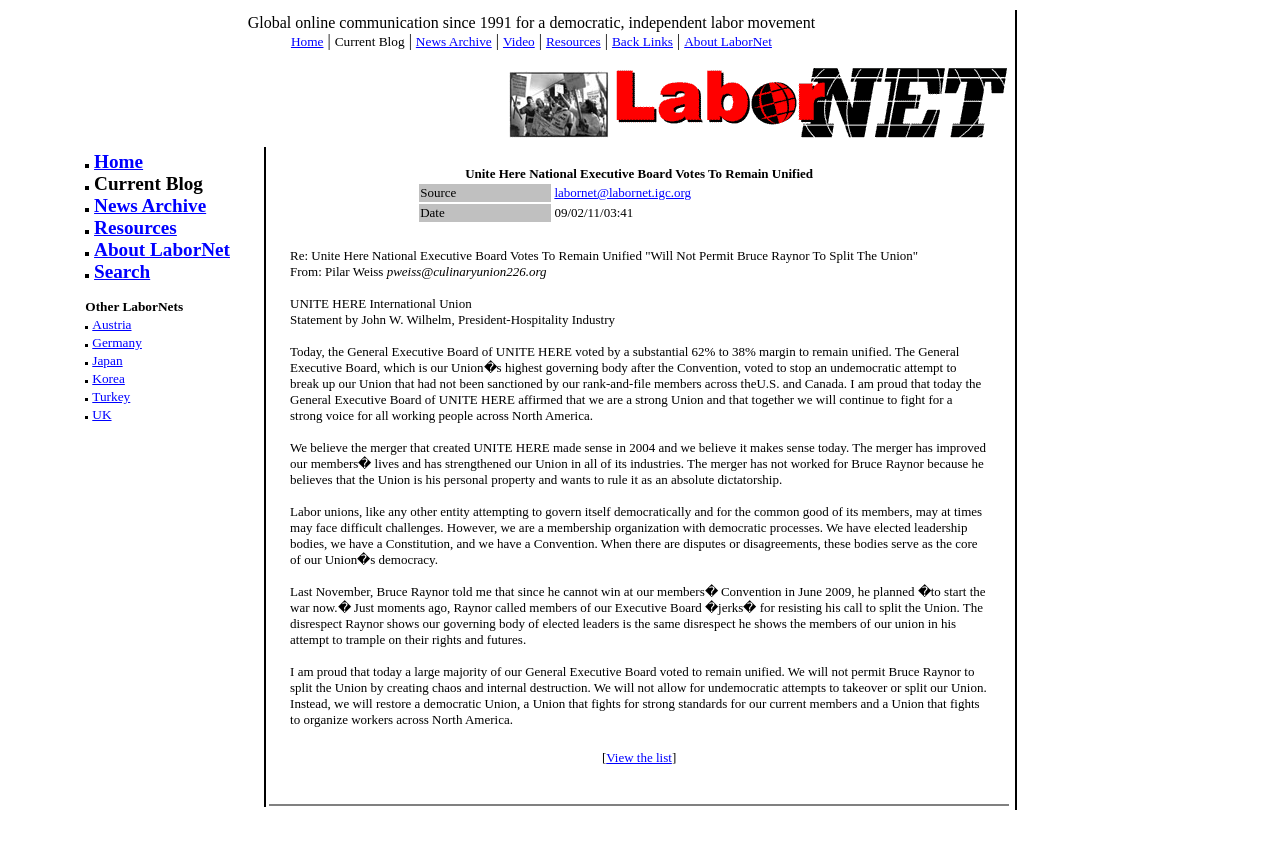Locate the bounding box coordinates of the element you need to click to accomplish the task described by this instruction: "Click Home".

[0.227, 0.038, 0.253, 0.058]